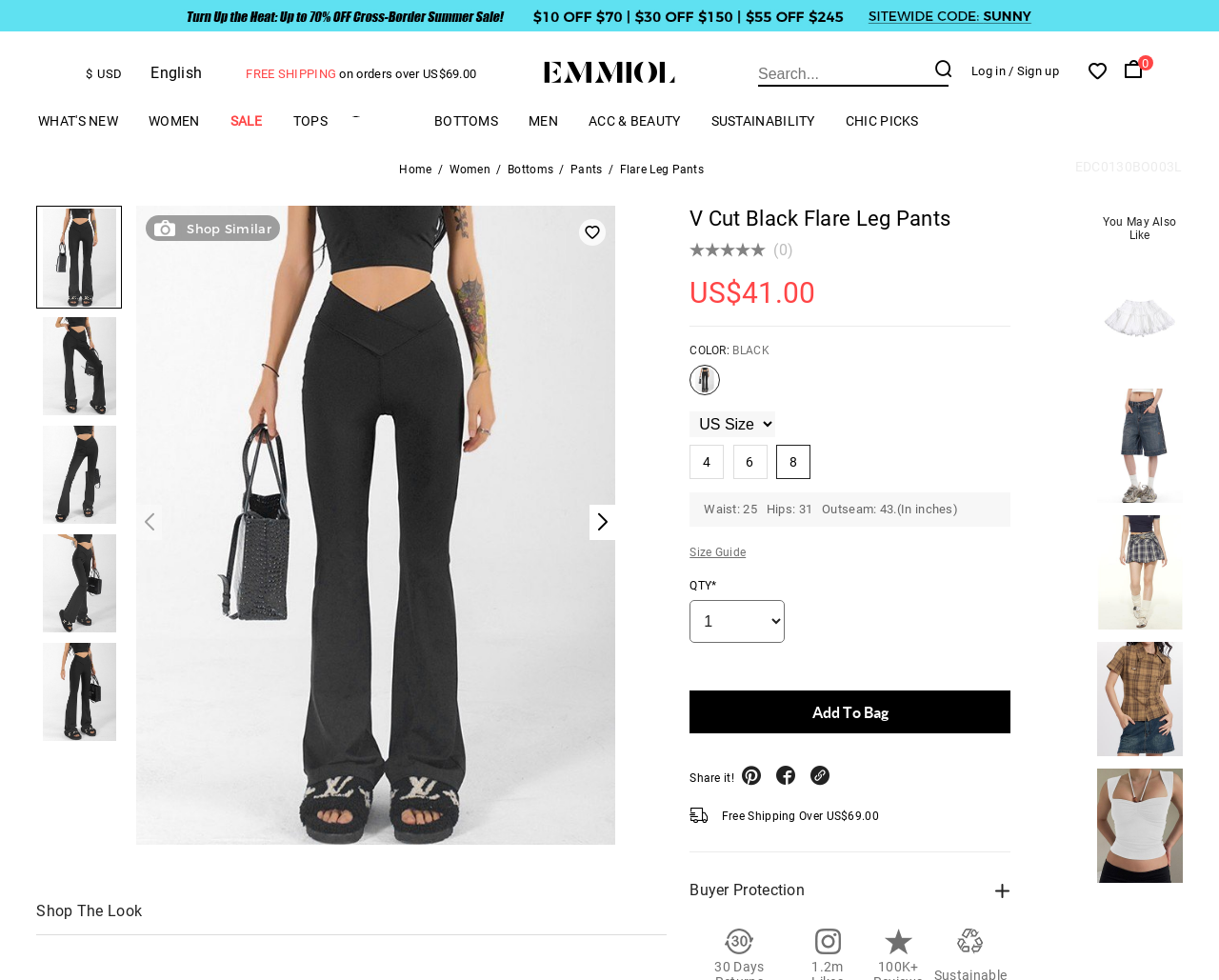Point out the bounding box coordinates of the section to click in order to follow this instruction: "Read about Anastasia Suen".

None